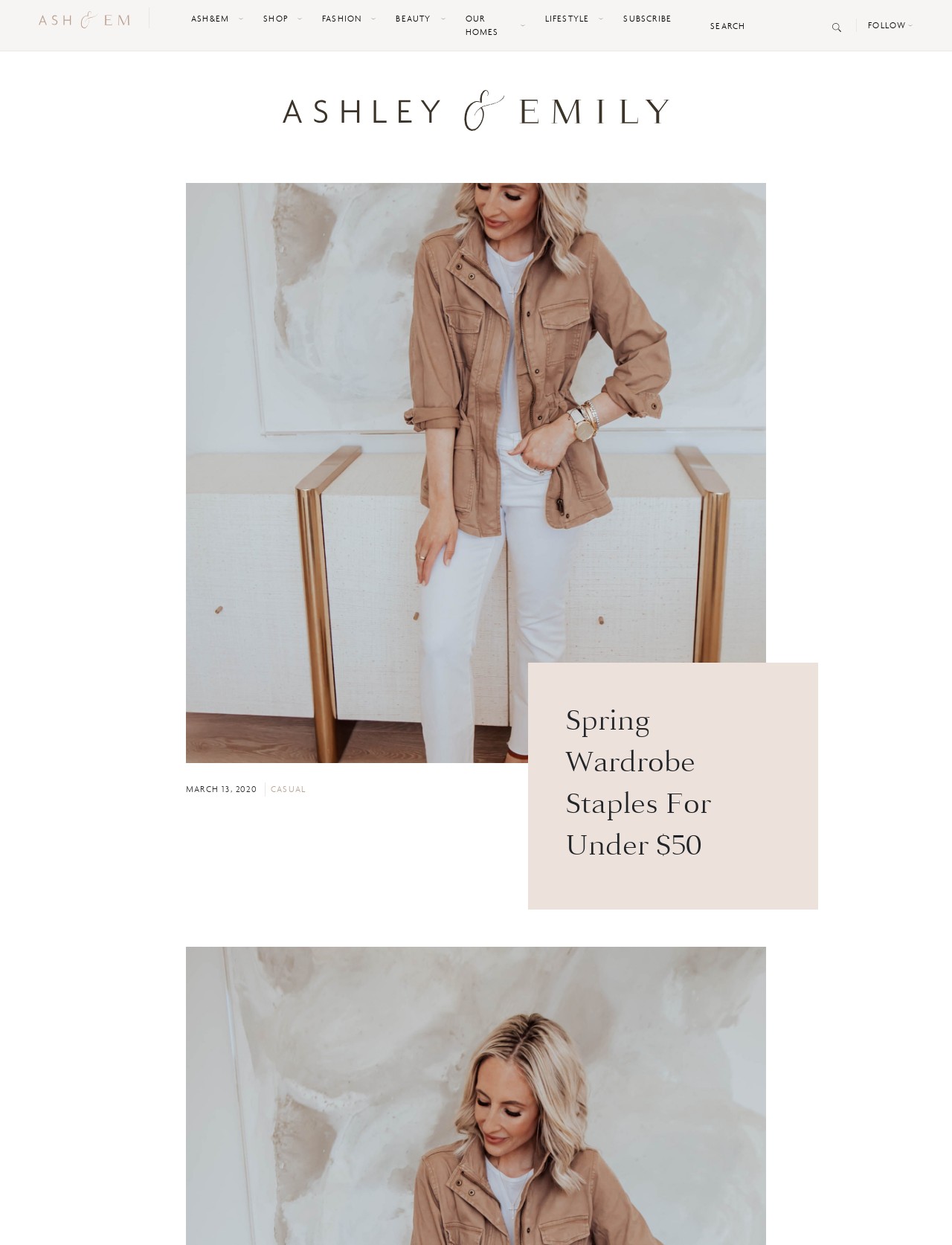Please locate the bounding box coordinates of the element that should be clicked to achieve the given instruction: "view the article".

[0.297, 0.081, 0.703, 0.092]